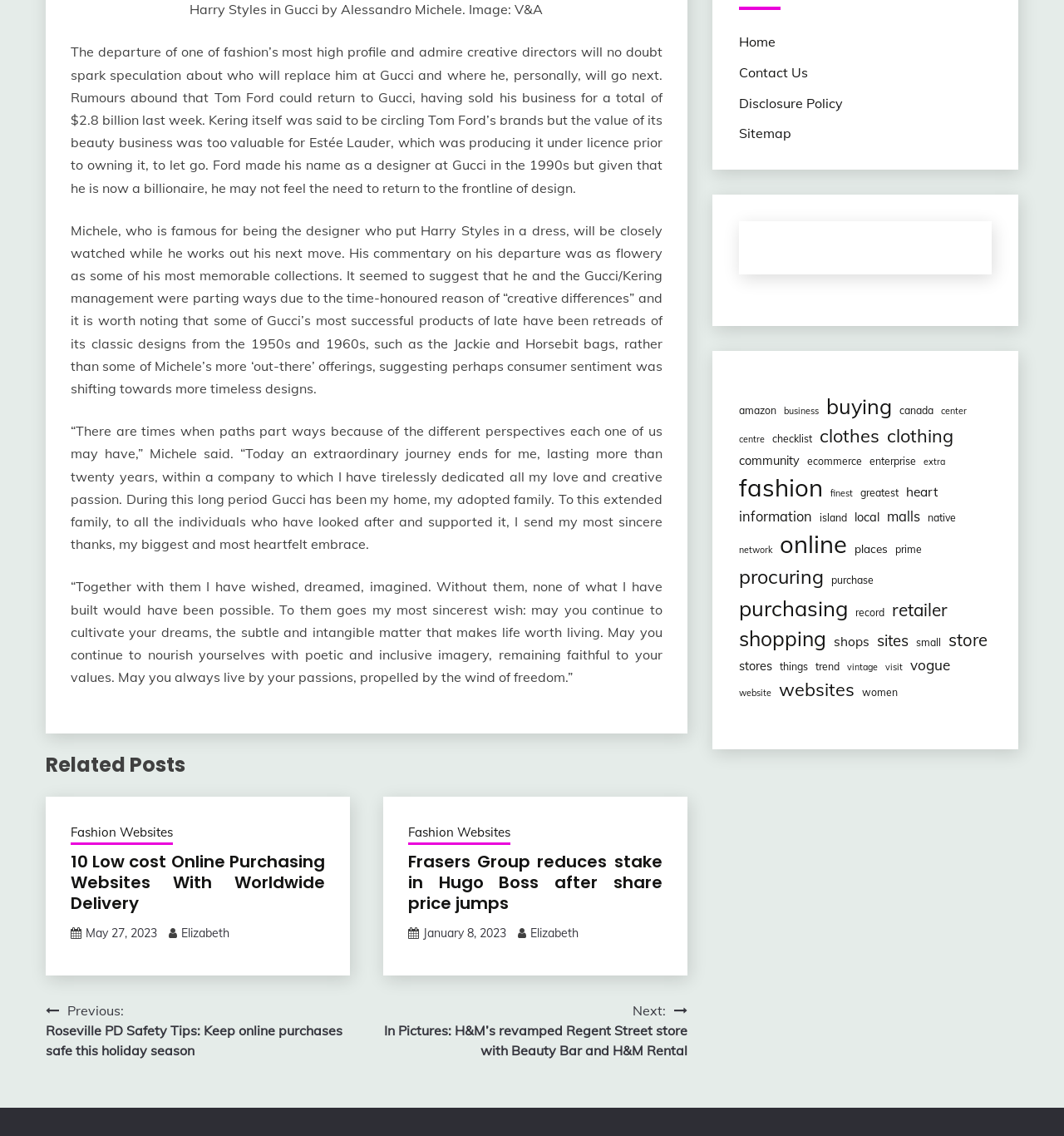Provide a short, one-word or phrase answer to the question below:
What is the reason for Alessandro Michele's departure from Gucci?

creative differences